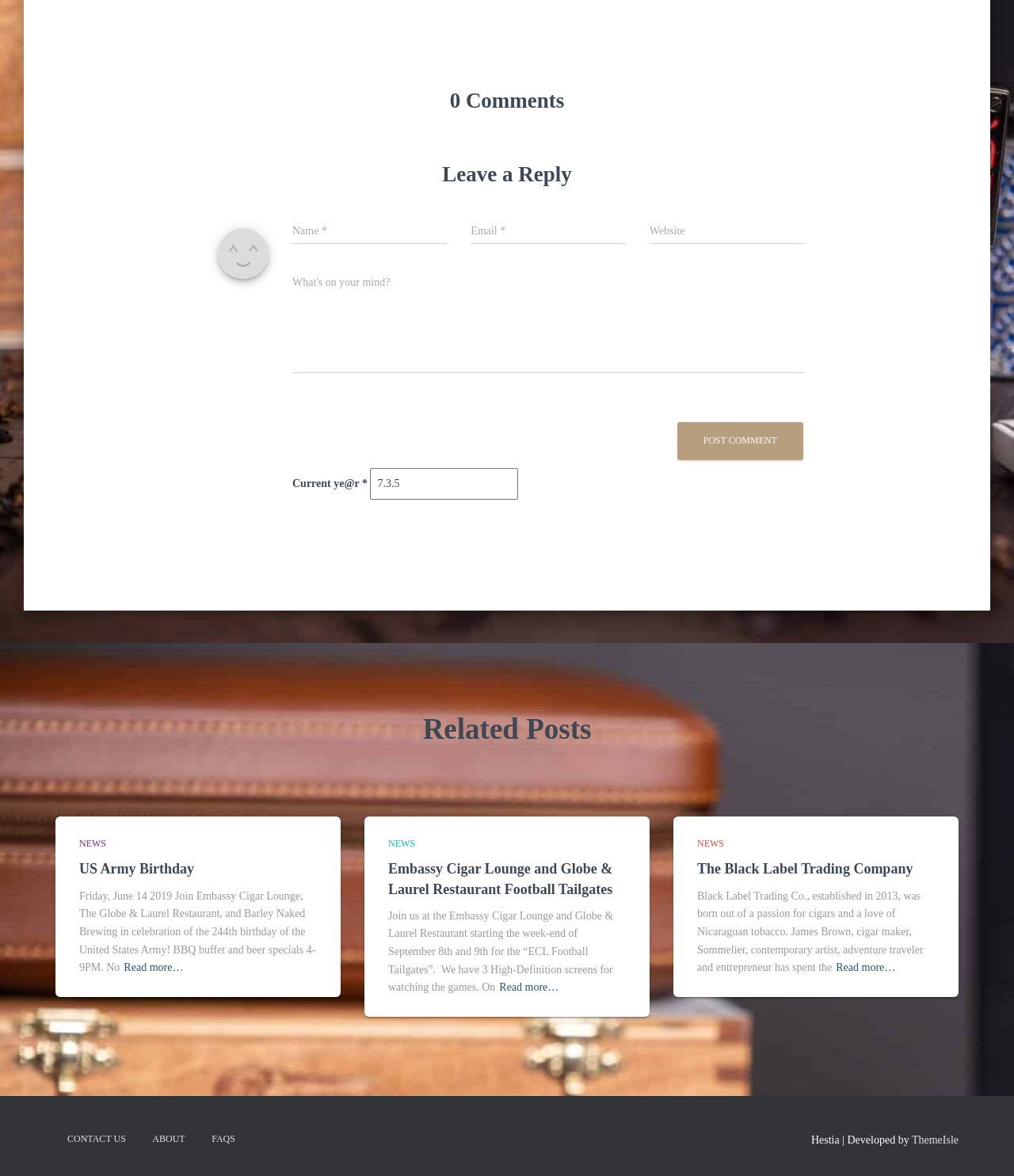Find the bounding box coordinates for the HTML element described as: "Pinterest". The coordinates should consist of four float values between 0 and 1, i.e., [left, top, right, bottom].

None